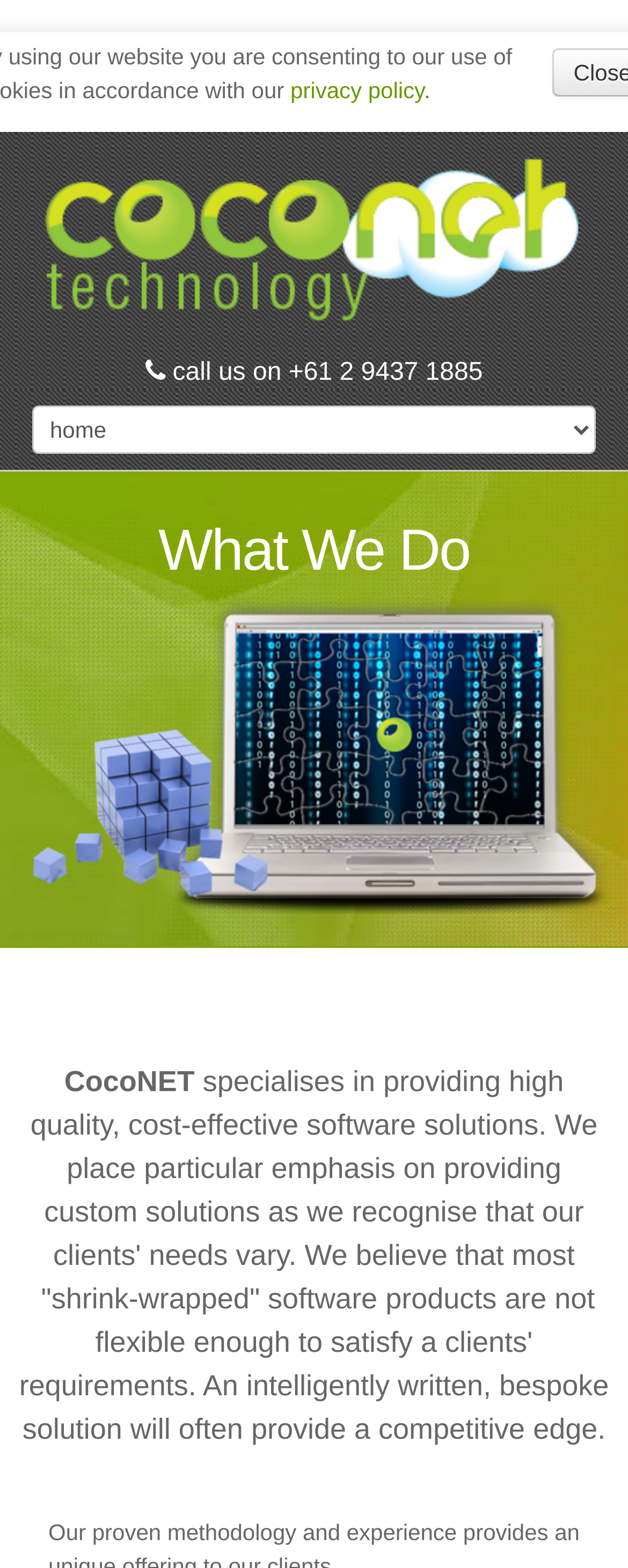Can you extract the primary headline text from the webpage?

What We Do